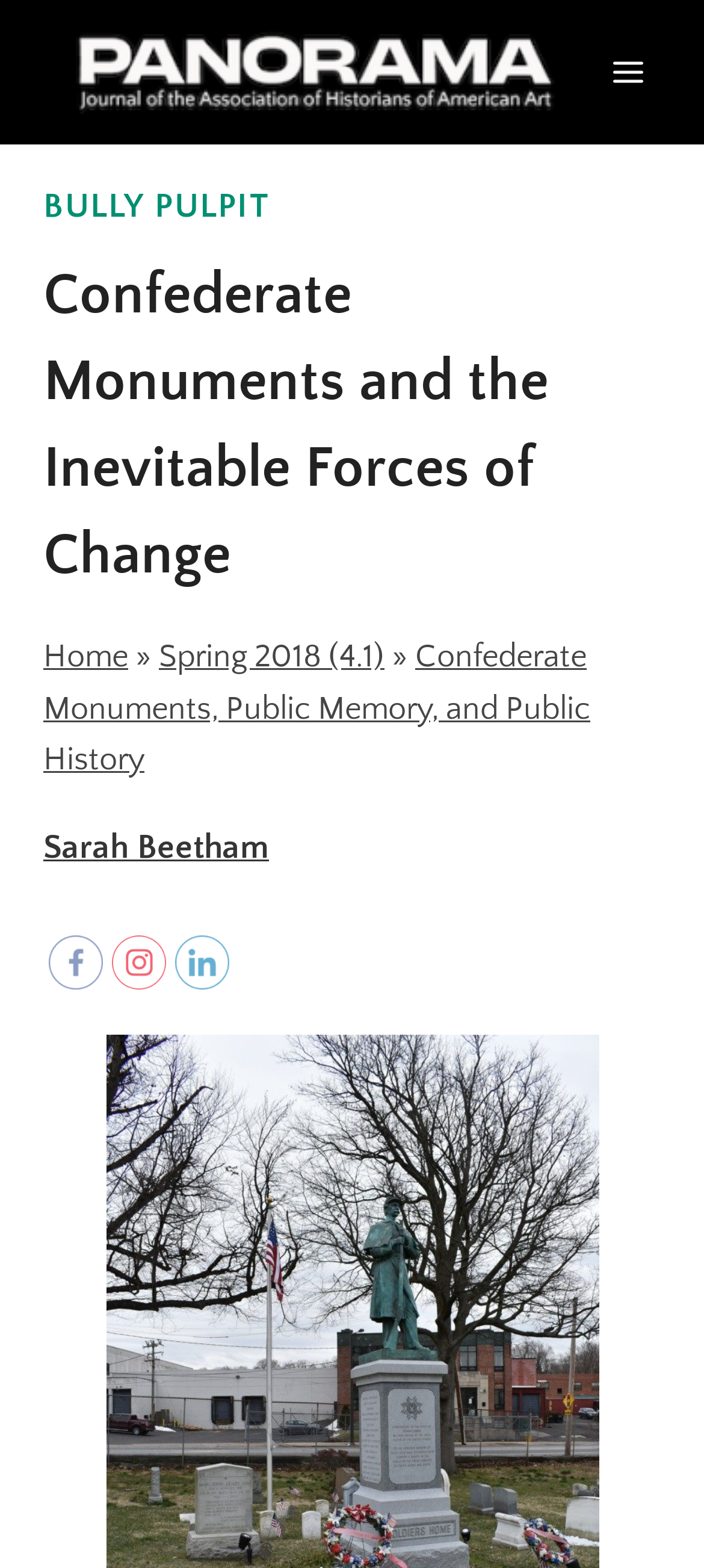Identify the bounding box coordinates of the section that should be clicked to achieve the task described: "Read the article Confederate Monuments and the Inevitable Forces of Change".

[0.062, 0.161, 0.938, 0.382]